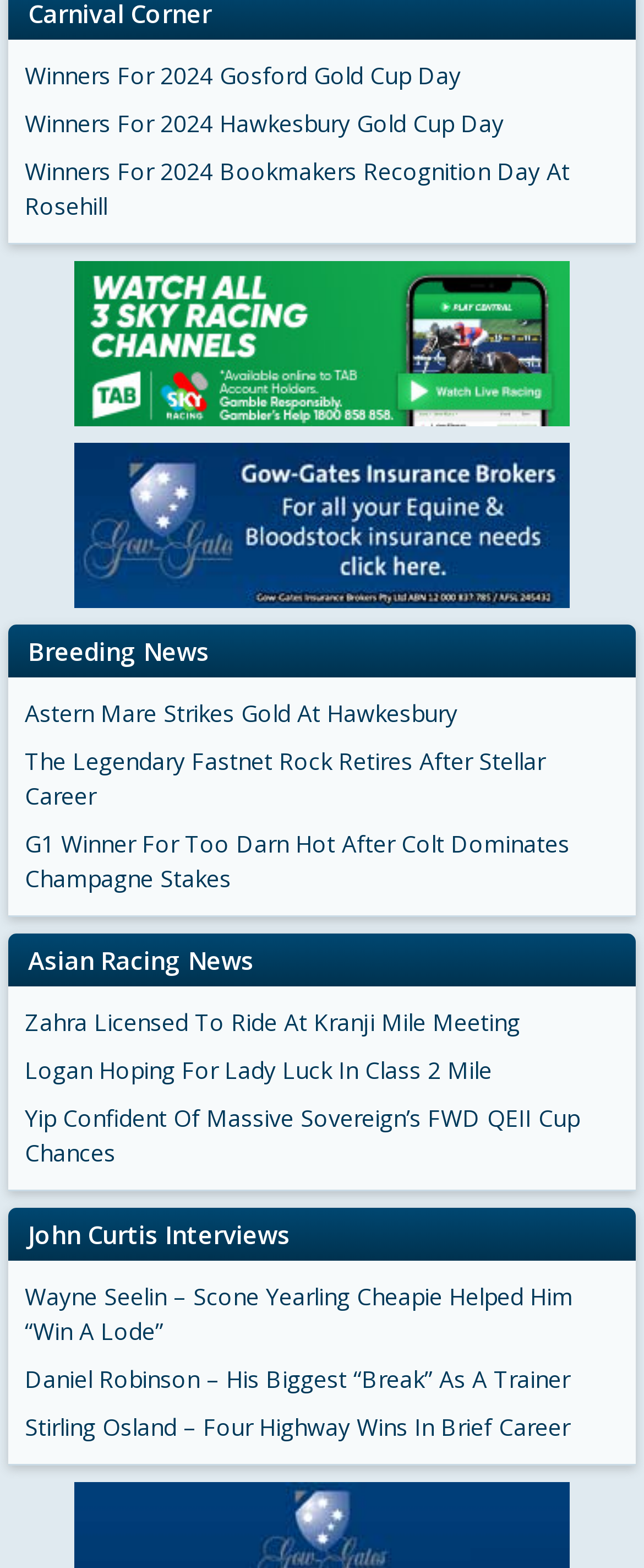Provide a single word or phrase answer to the question: 
What is the title of the first news article?

Winners For 2024 Gosford Gold Cup Day